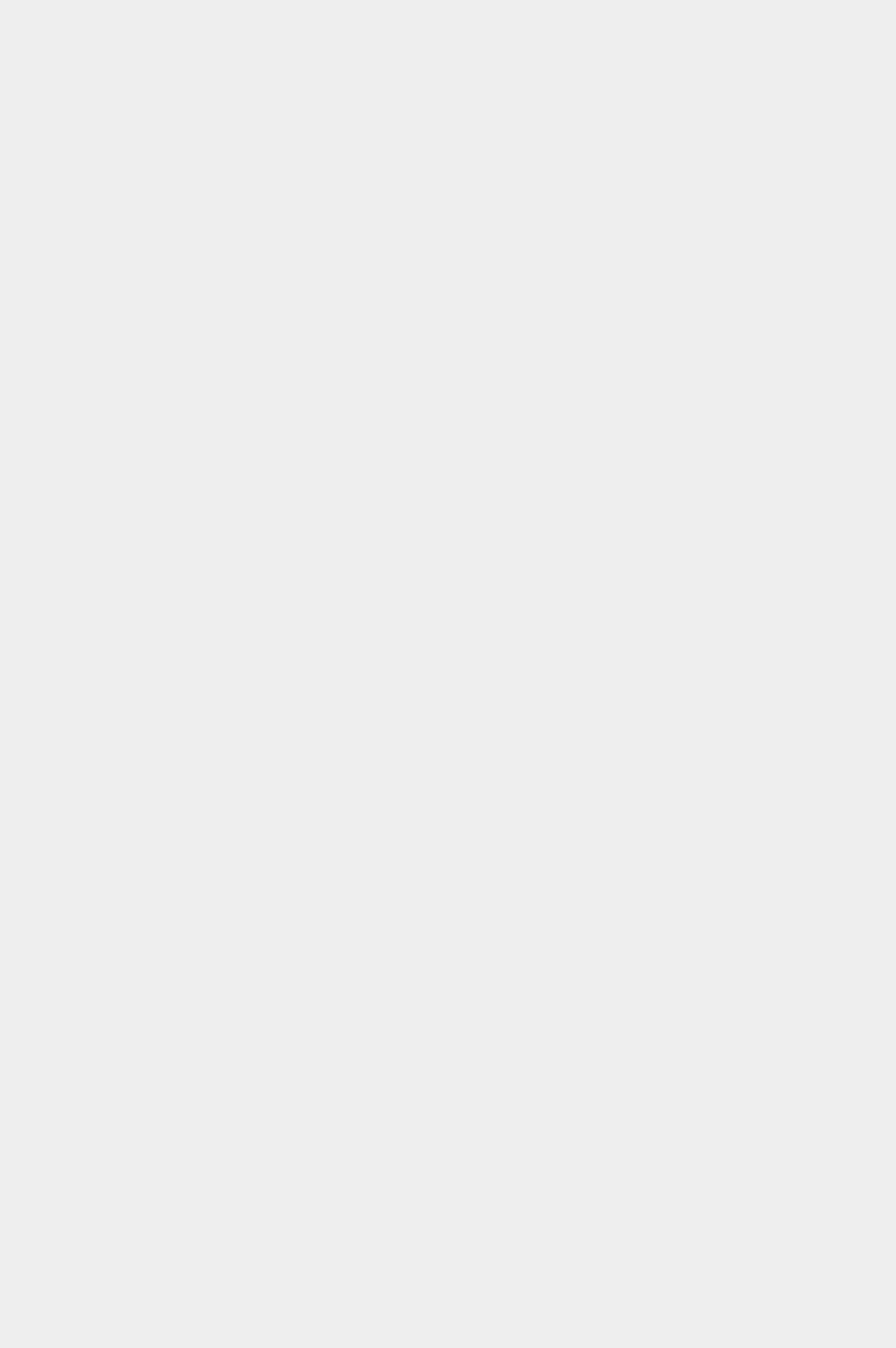Could you specify the bounding box coordinates for the clickable section to complete the following instruction: "View CERN at Home: Building a Particle Detector"?

[0.154, 0.594, 0.748, 0.659]